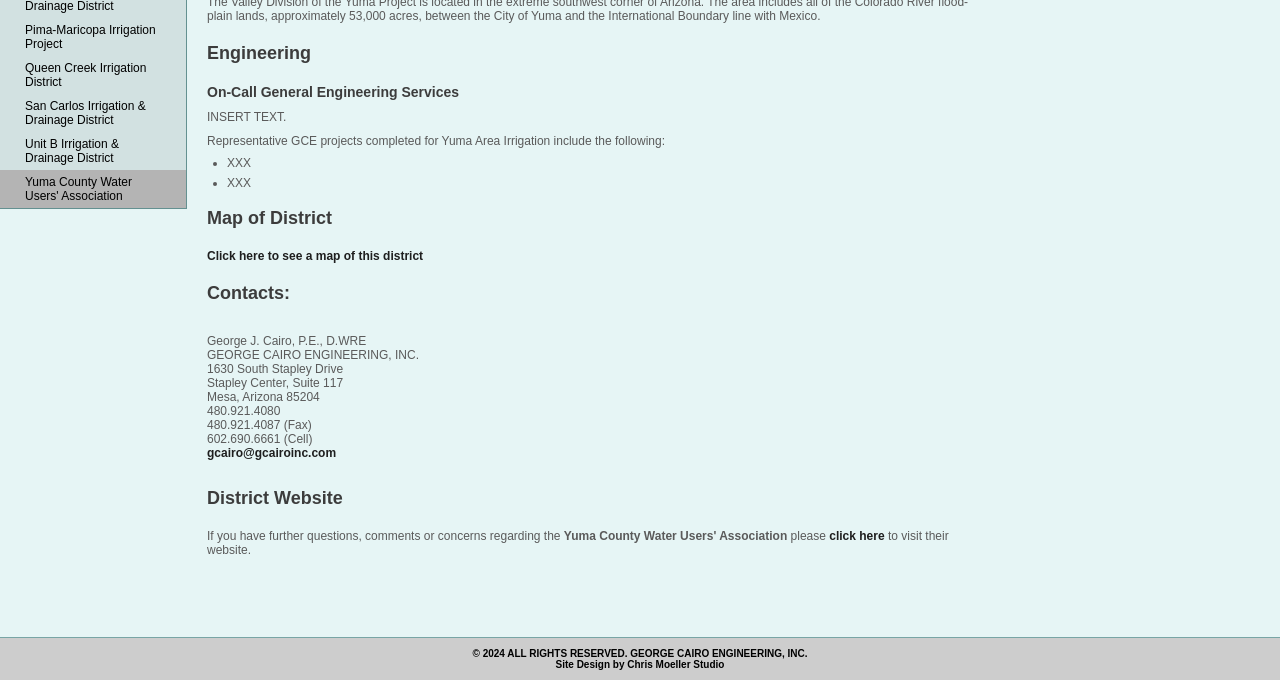Please determine the bounding box coordinates, formatted as (top-left x, top-left y, bottom-right x, bottom-right y), with all values as floating point numbers between 0 and 1. Identify the bounding box of the region described as: click here

[0.648, 0.778, 0.691, 0.799]